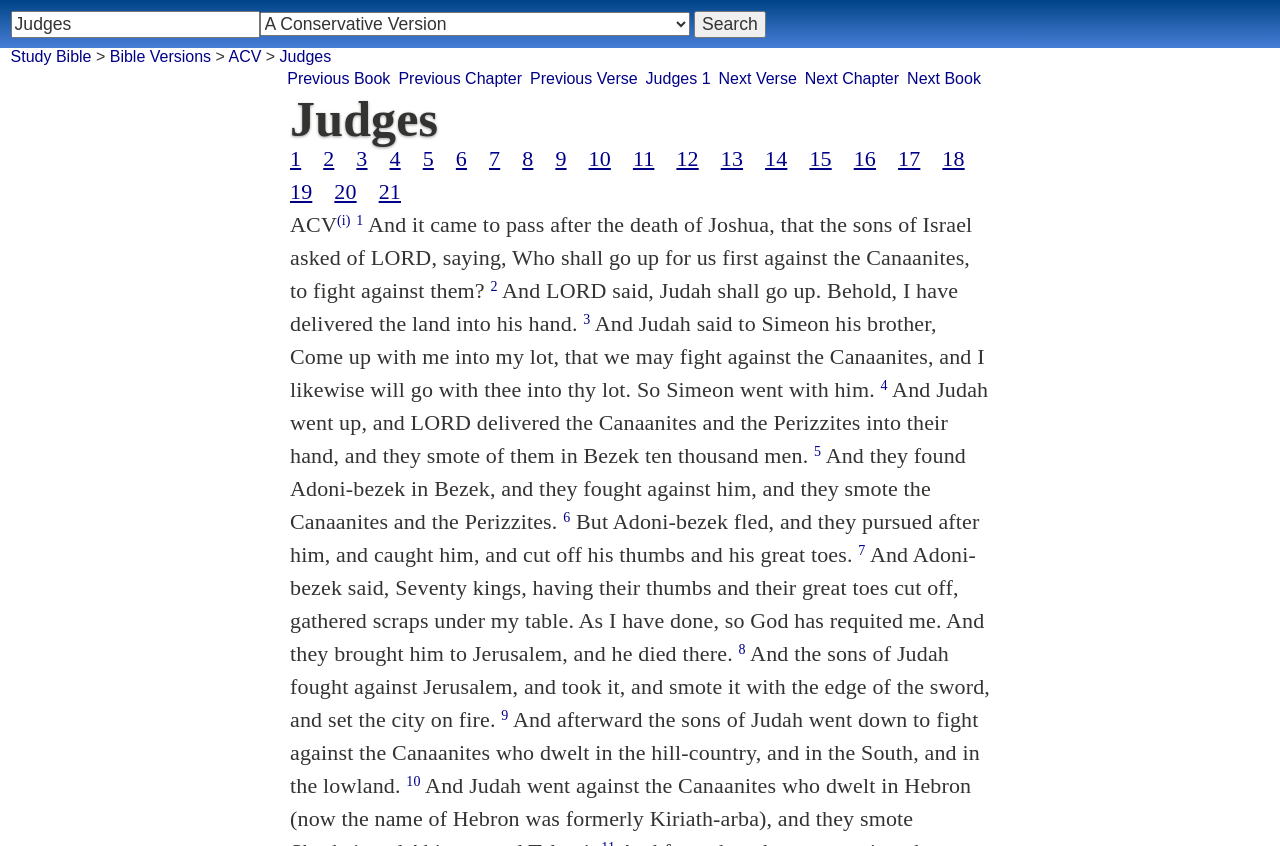What is the name of the book?
Please use the image to provide a one-word or short phrase answer.

Judges